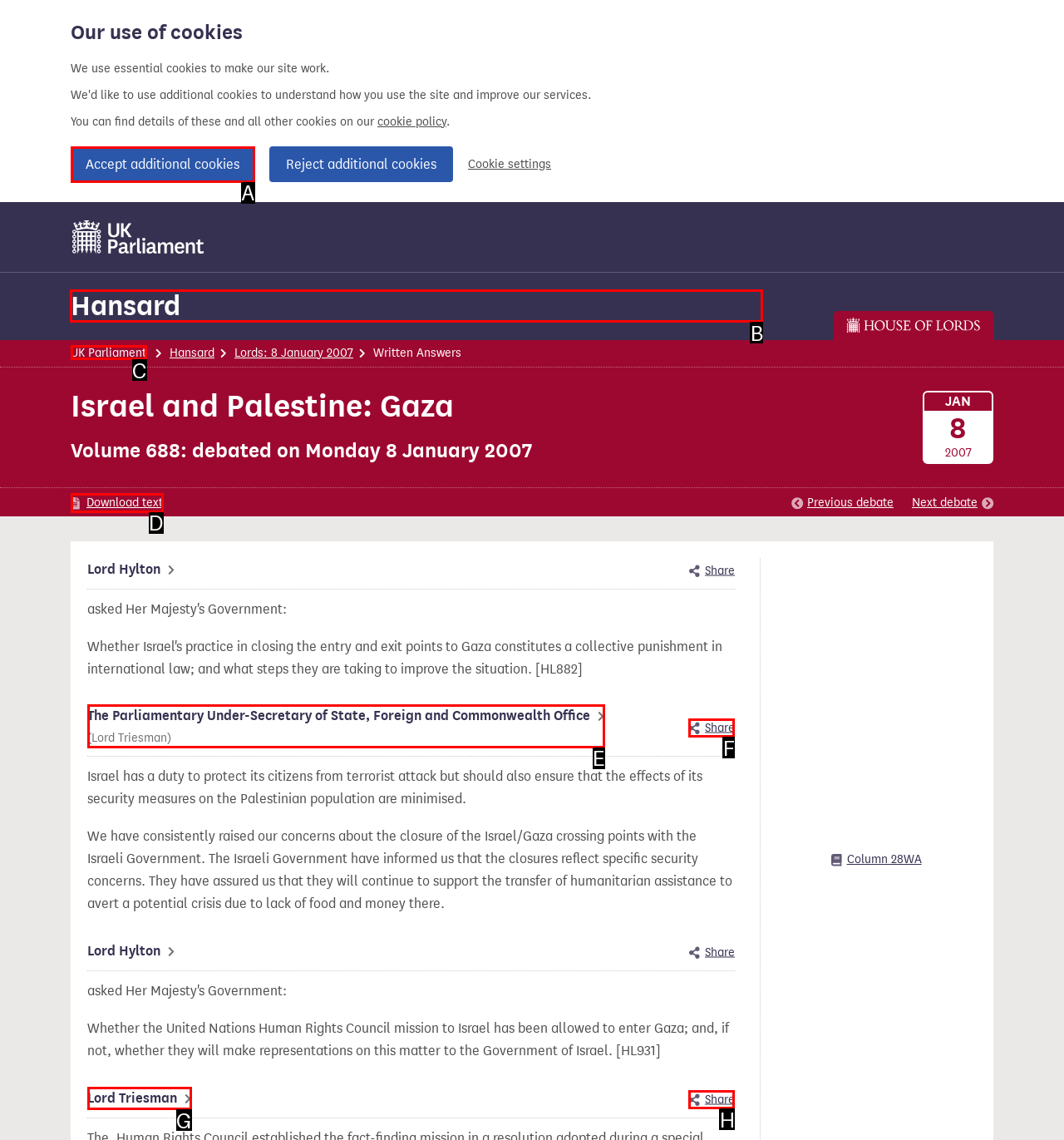Select the HTML element that needs to be clicked to carry out the task: View Hansard
Provide the letter of the correct option.

B